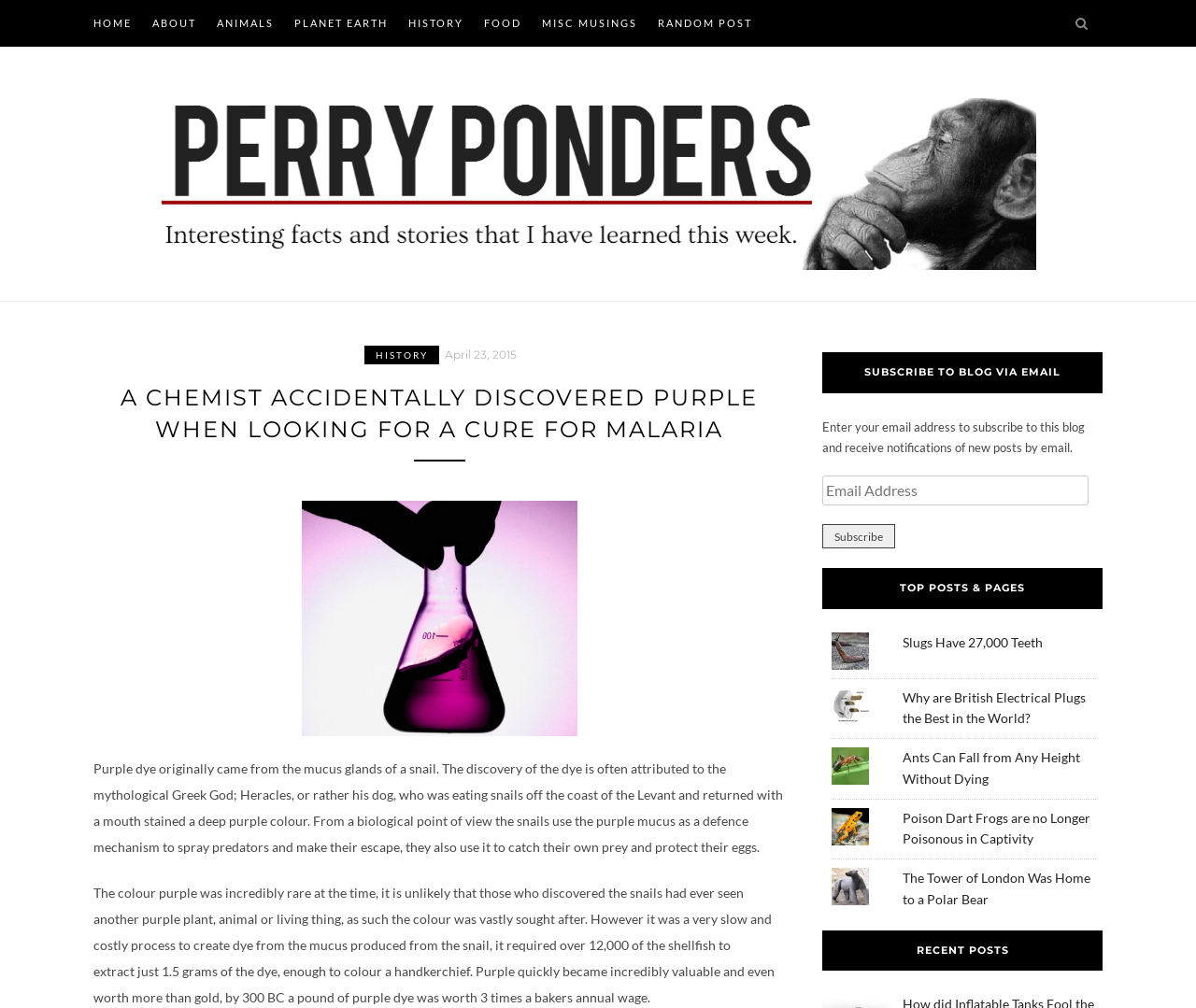Given the element description, predict the bounding box coordinates in the format (top-left x, top-left y, bottom-right x, bottom-right y), using floating point numbers between 0 and 1: name="email" placeholder="Email Address"

[0.688, 0.472, 0.91, 0.502]